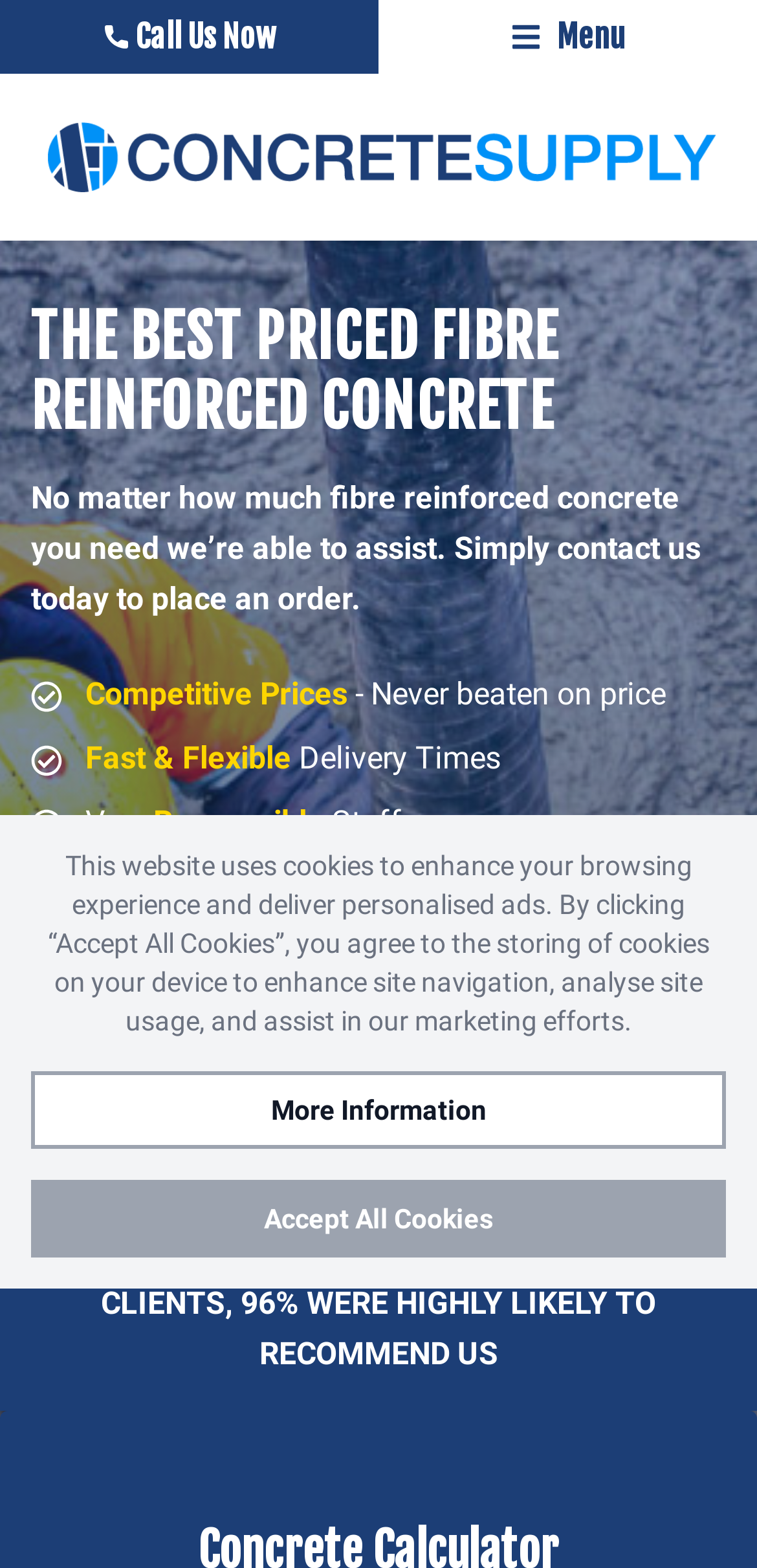Given the element description: "Call Us Now", predict the bounding box coordinates of this UI element. The coordinates must be four float numbers between 0 and 1, given as [left, top, right, bottom].

[0.0, 0.0, 0.5, 0.047]